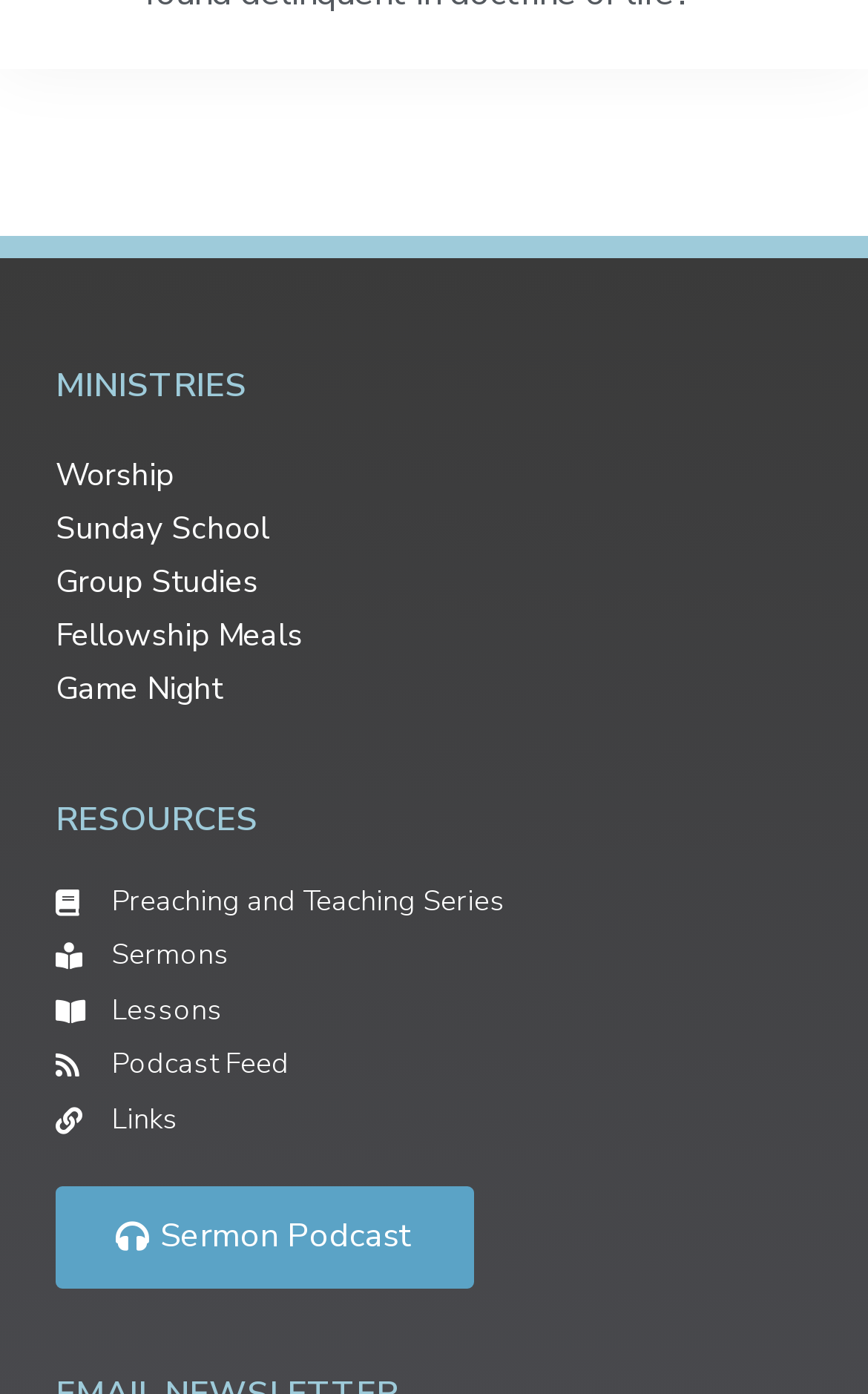Answer the following in one word or a short phrase: 
What is the last link under 'MINISTRIES'?

Game Night